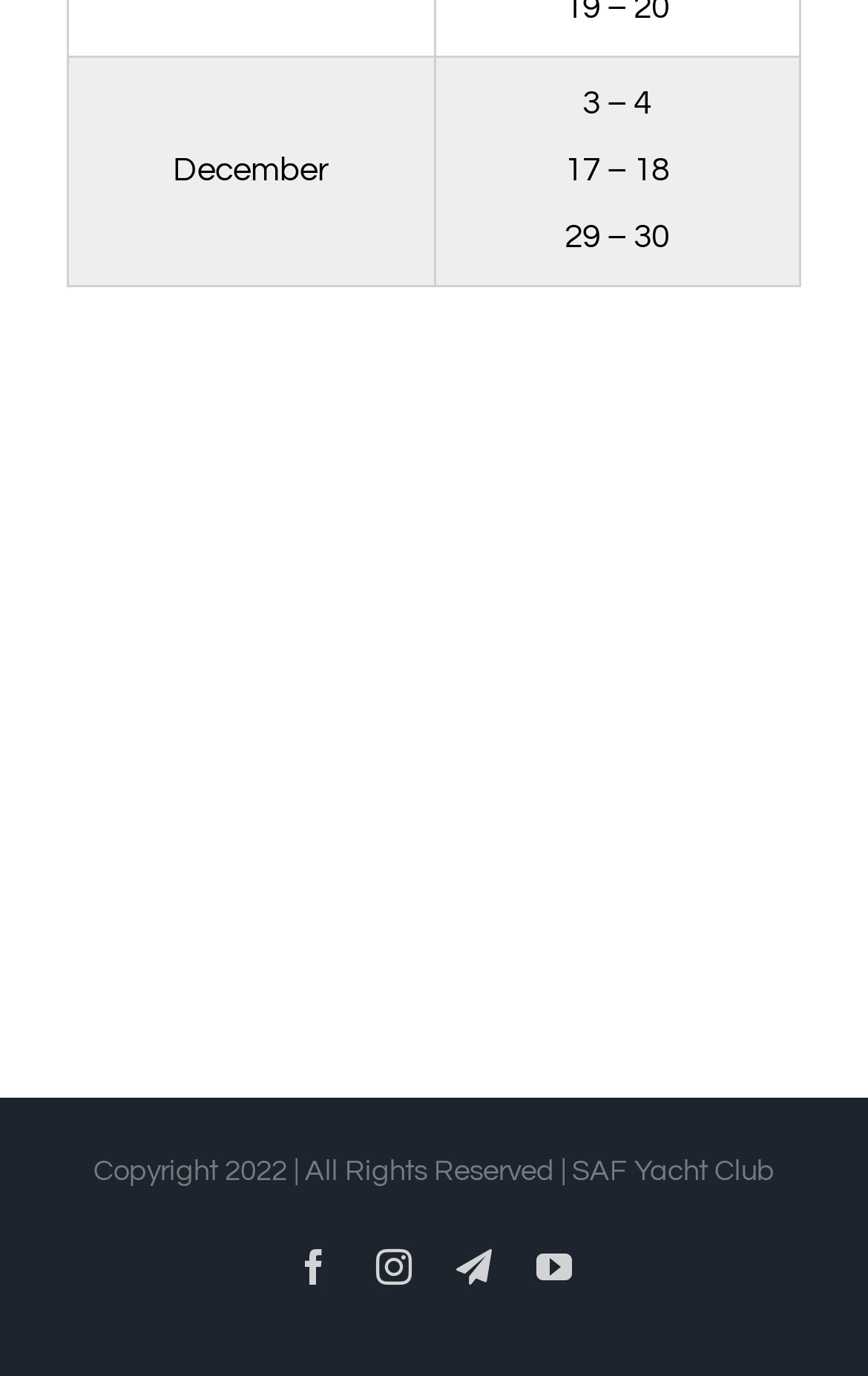What is the year mentioned in the copyright information?
Look at the image and respond with a one-word or short-phrase answer.

2022